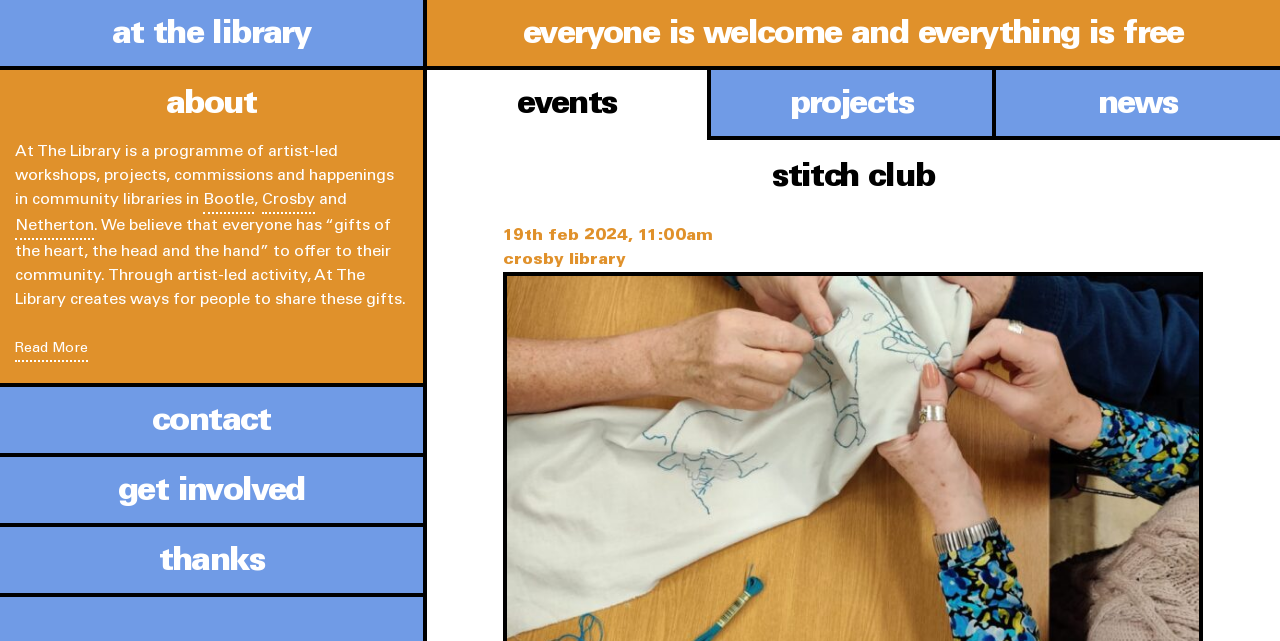Provide a one-word or short-phrase response to the question:
What is the name of the library where the Stitch Club event will take place?

Crosby Library